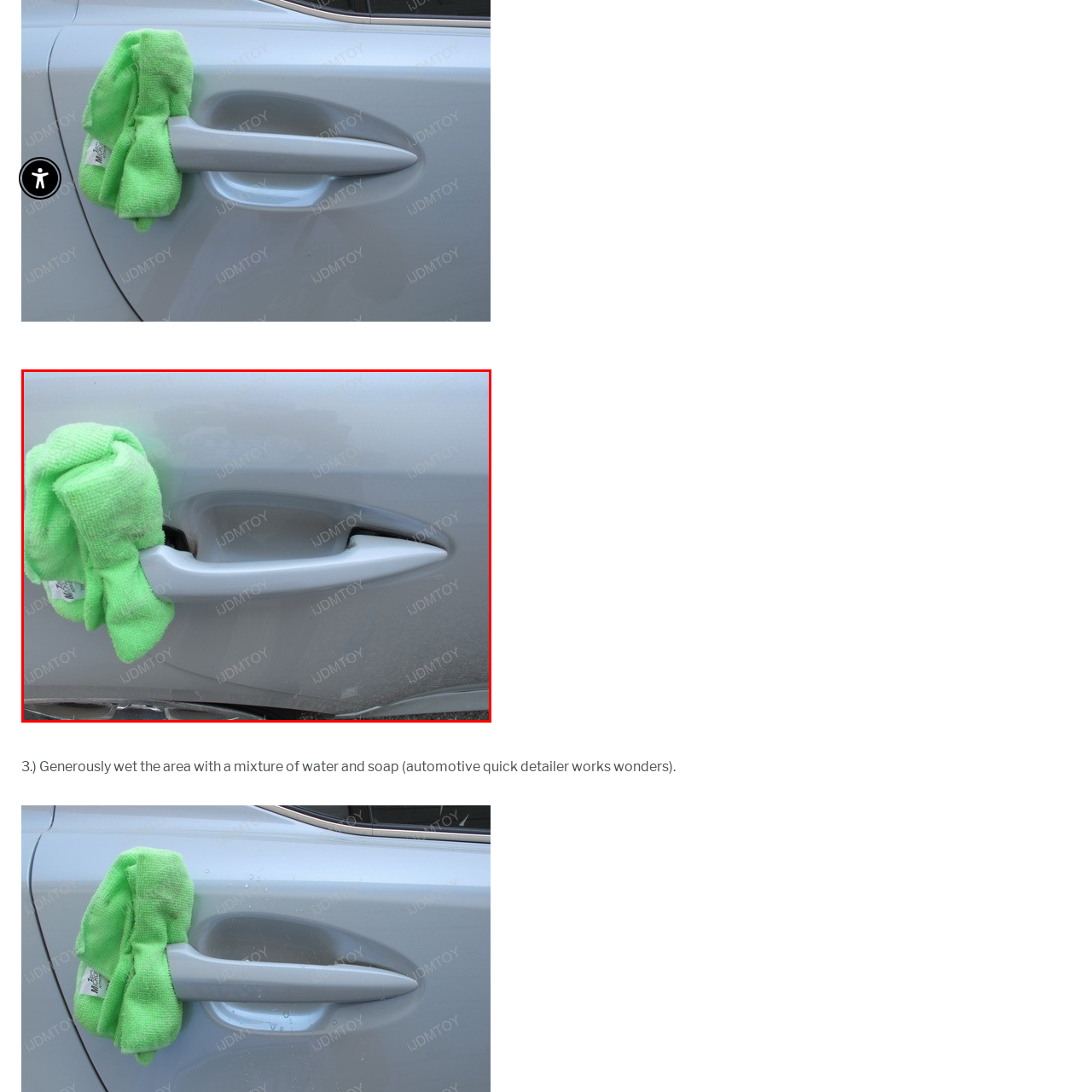Describe in detail the portion of the image that is enclosed within the red boundary.

The image depicts a silver car door with a sleek, modern design, prominently featuring a car door handle. Resting against the handle is a vibrant green microfiber cloth, which suggests the context of cleaning or detailing the vehicle. This suggests that the car owner is in the process of detailing their vehicle, possibly using a mixture of soap and water to give the handle a thorough clean. The cloth appears soft, indicating its purpose for gentle cleaning without scratching the surface. The overall setting emphasizes automotive care and attention to detail, particularly focusing on maintaining the vehicle's exterior appearance.